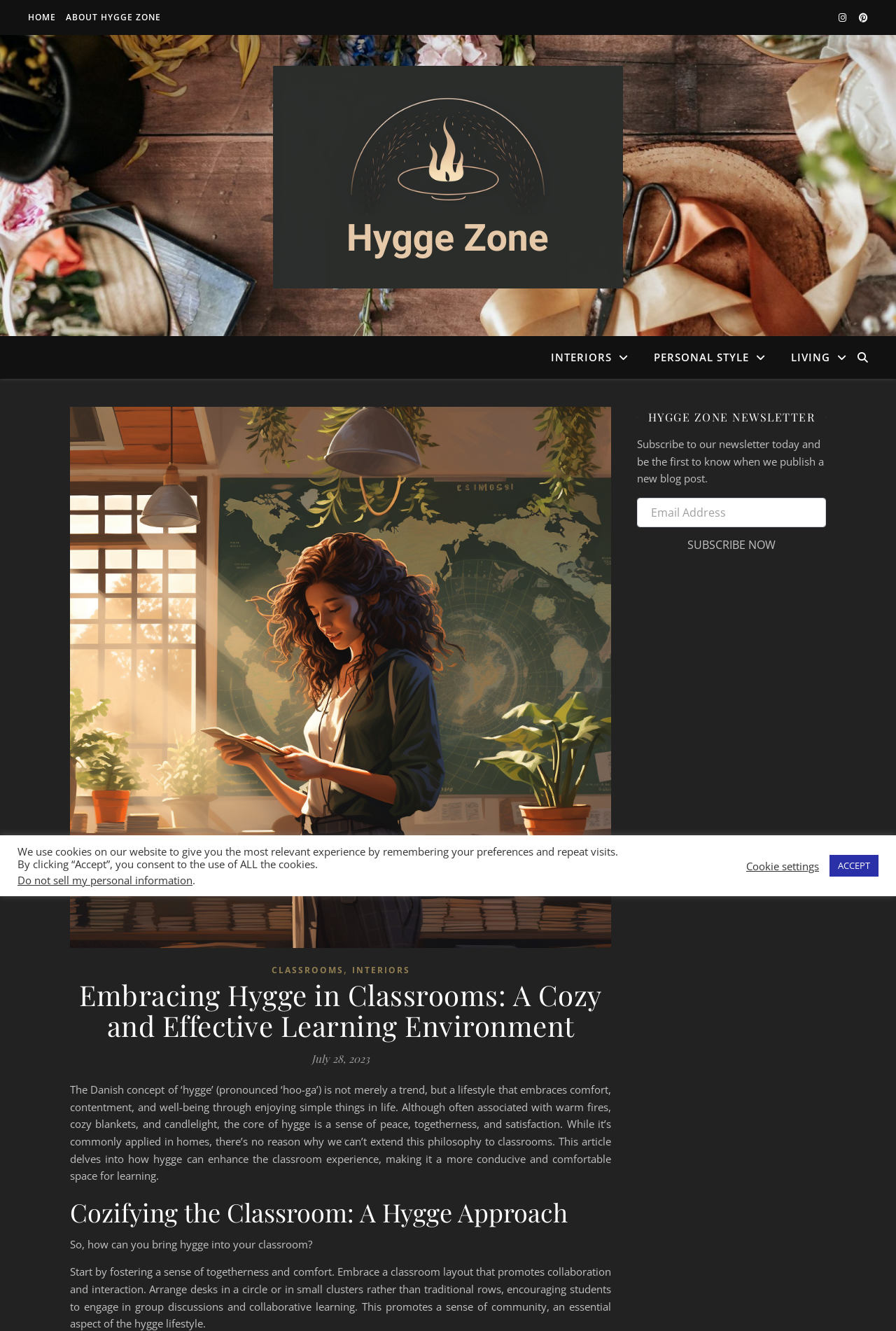Point out the bounding box coordinates of the section to click in order to follow this instruction: "View the 'Contact Us' page".

None